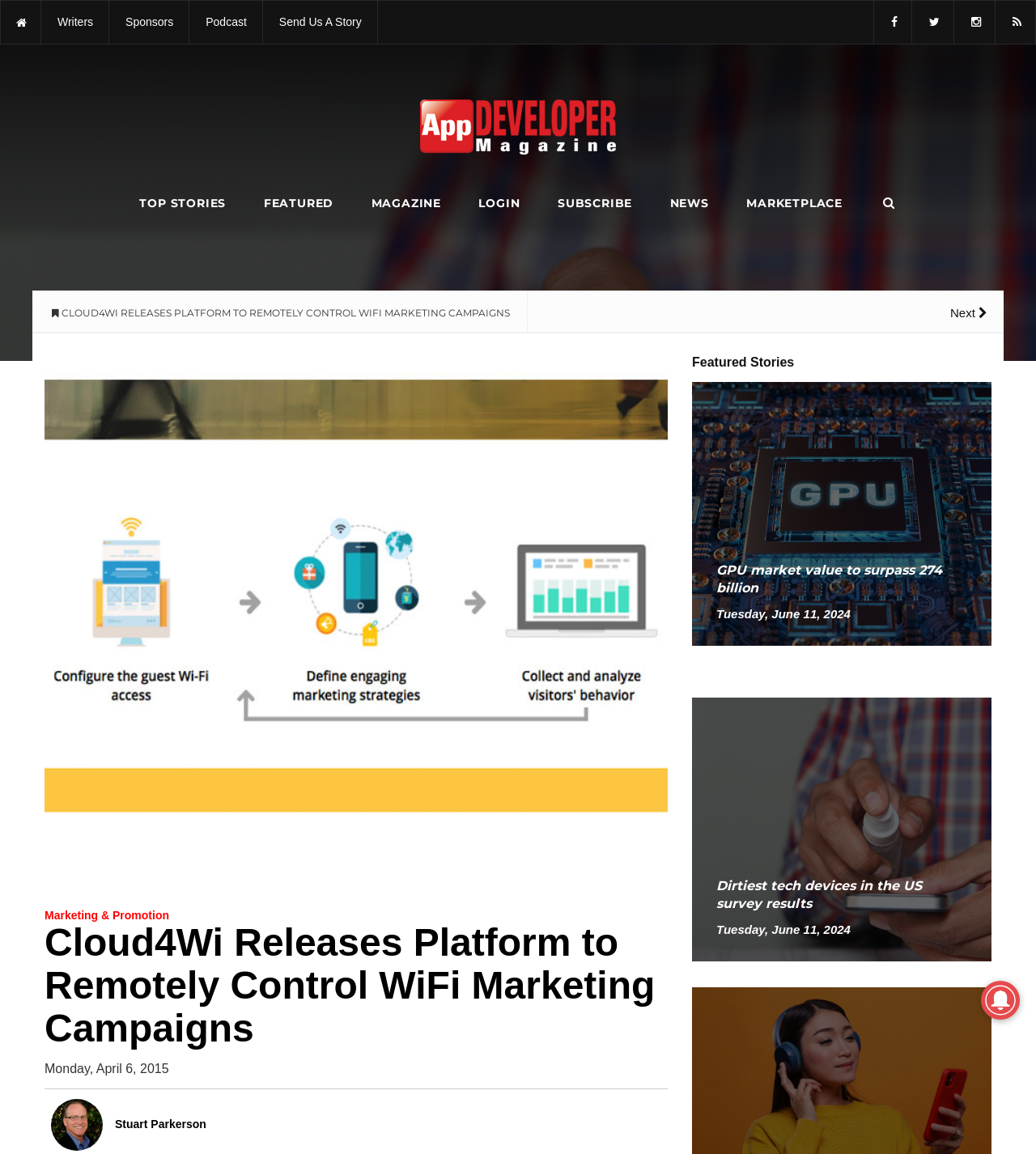Pinpoint the bounding box coordinates of the element to be clicked to execute the instruction: "Learn more about in-game audio ads coming to MENA".

[0.668, 0.963, 0.957, 0.975]